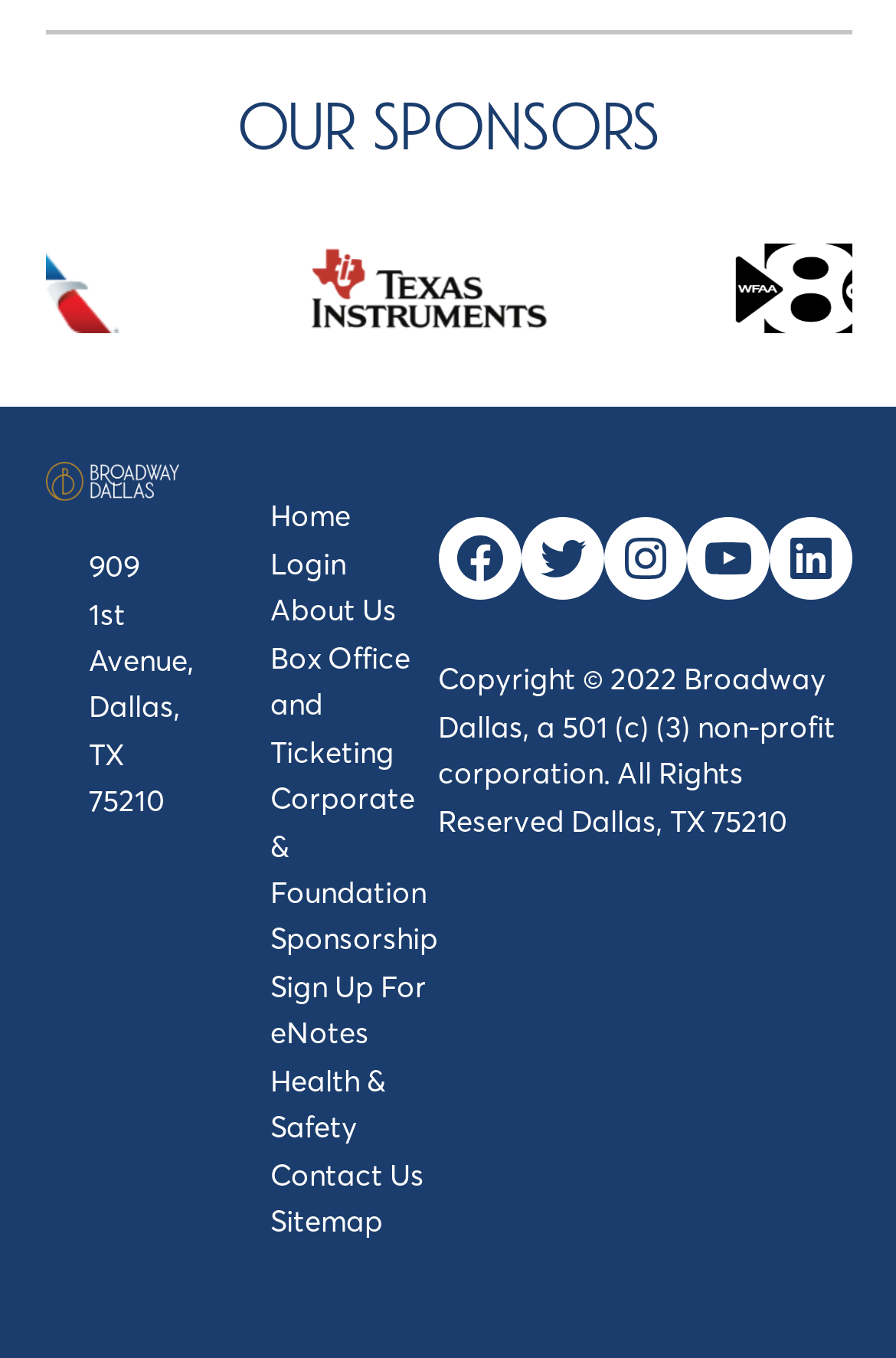What type of corporation is Broadway Dallas?
Based on the screenshot, provide a one-word or short-phrase response.

501 (c) (3) non-profit